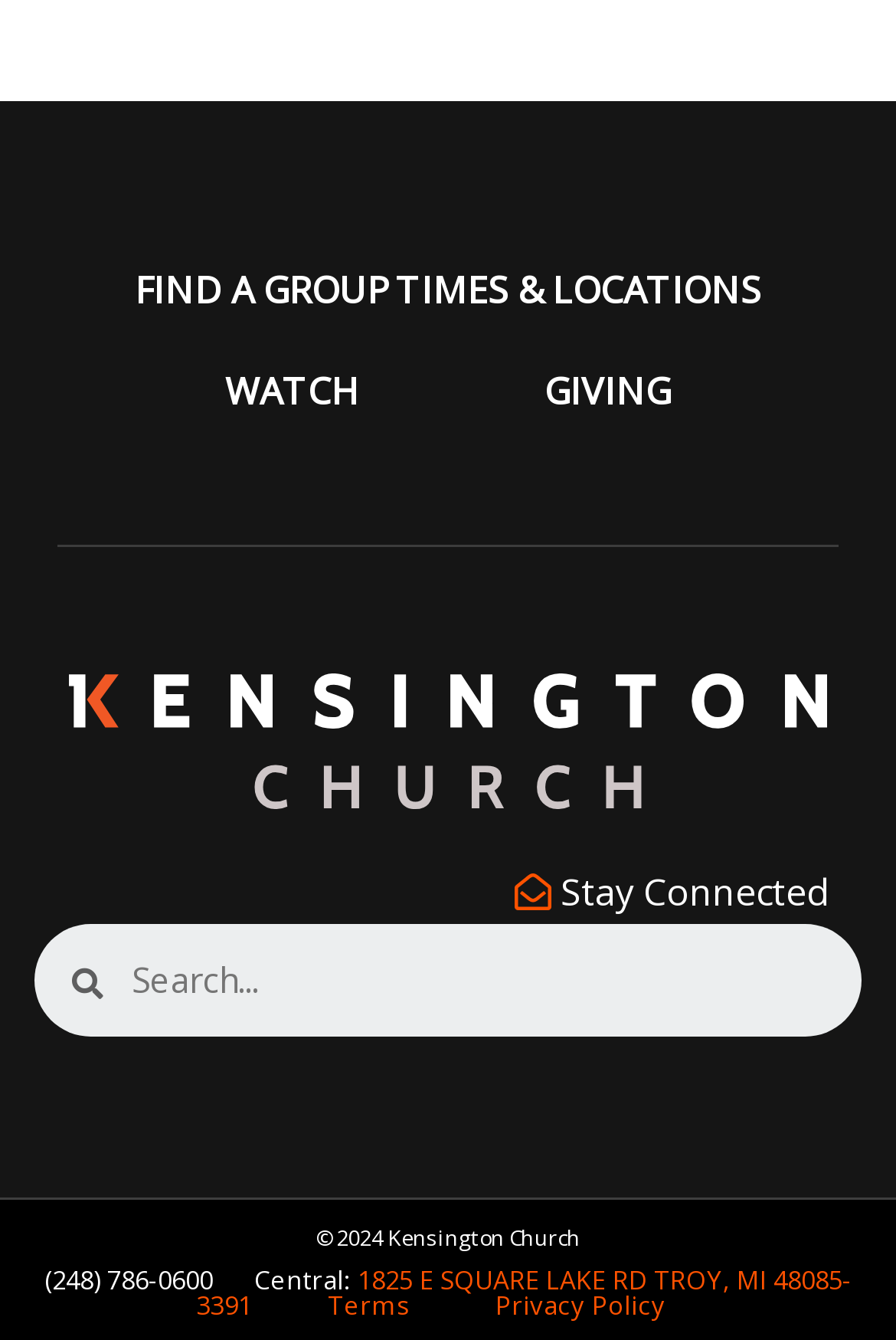Bounding box coordinates should be in the format (top-left x, top-left y, bottom-right x, bottom-right y) and all values should be floating point numbers between 0 and 1. Determine the bounding box coordinate for the UI element described as: name="ctl00$footerSearchForm" placeholder="Search..." title="Search for:"

[0.147, 0.69, 0.962, 0.774]